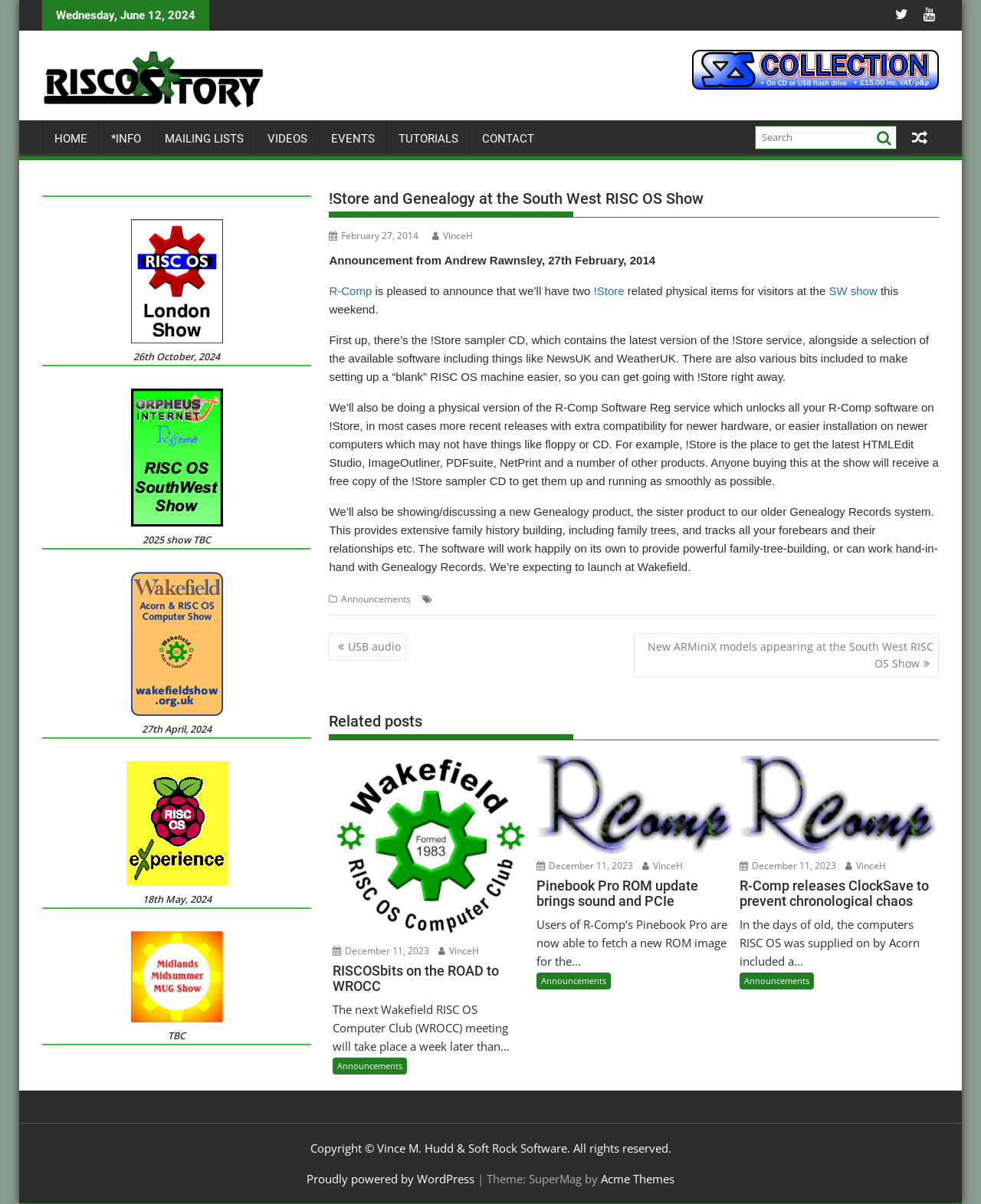Locate the bounding box coordinates of the UI element described by: "R-Comp". Provide the coordinates as four float numbers between 0 and 1, formatted as [left, top, right, bottom].

[0.335, 0.236, 0.379, 0.247]